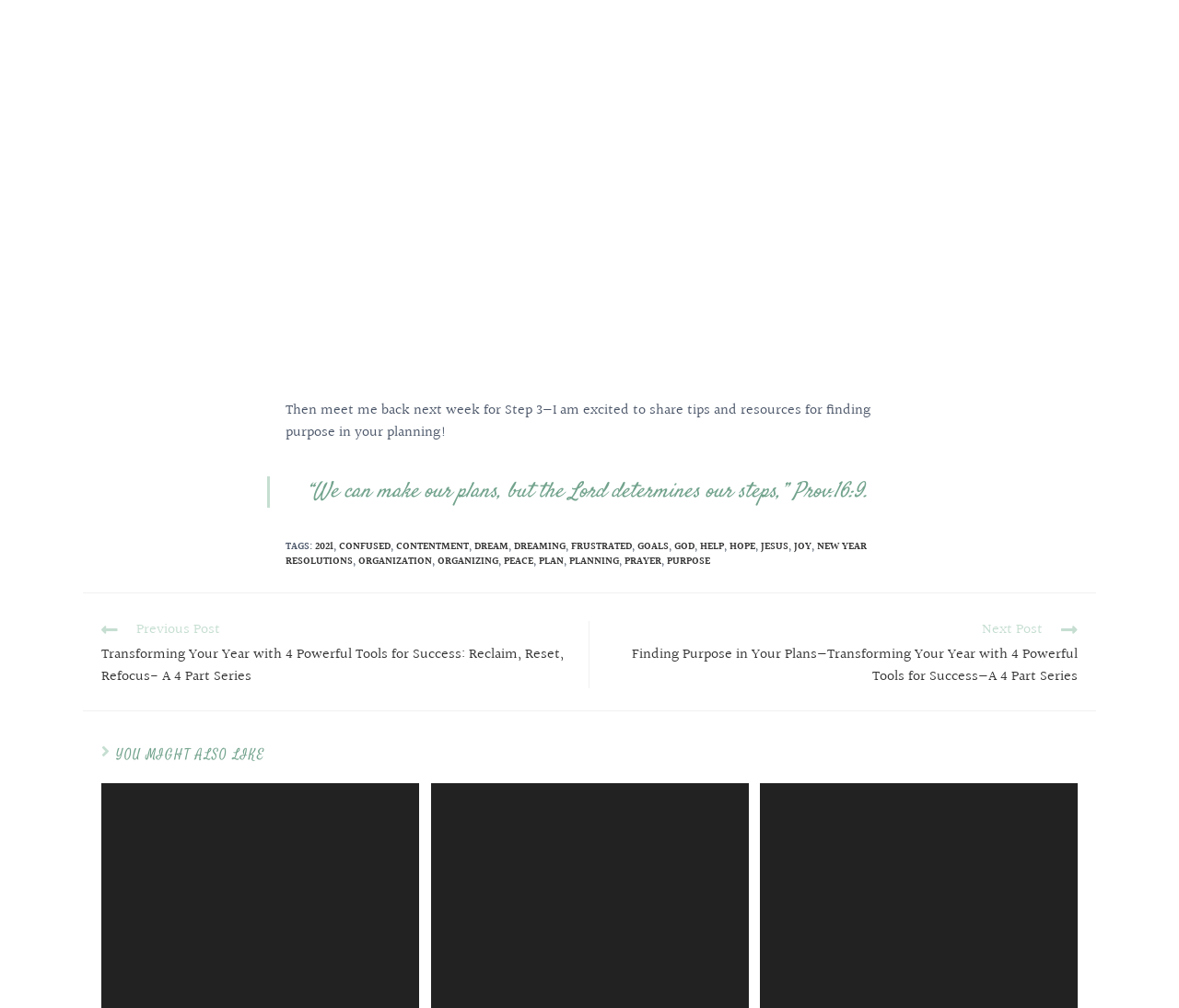What is the purpose of the webpage?
Respond to the question with a single word or phrase according to the image.

Finding purpose in planning